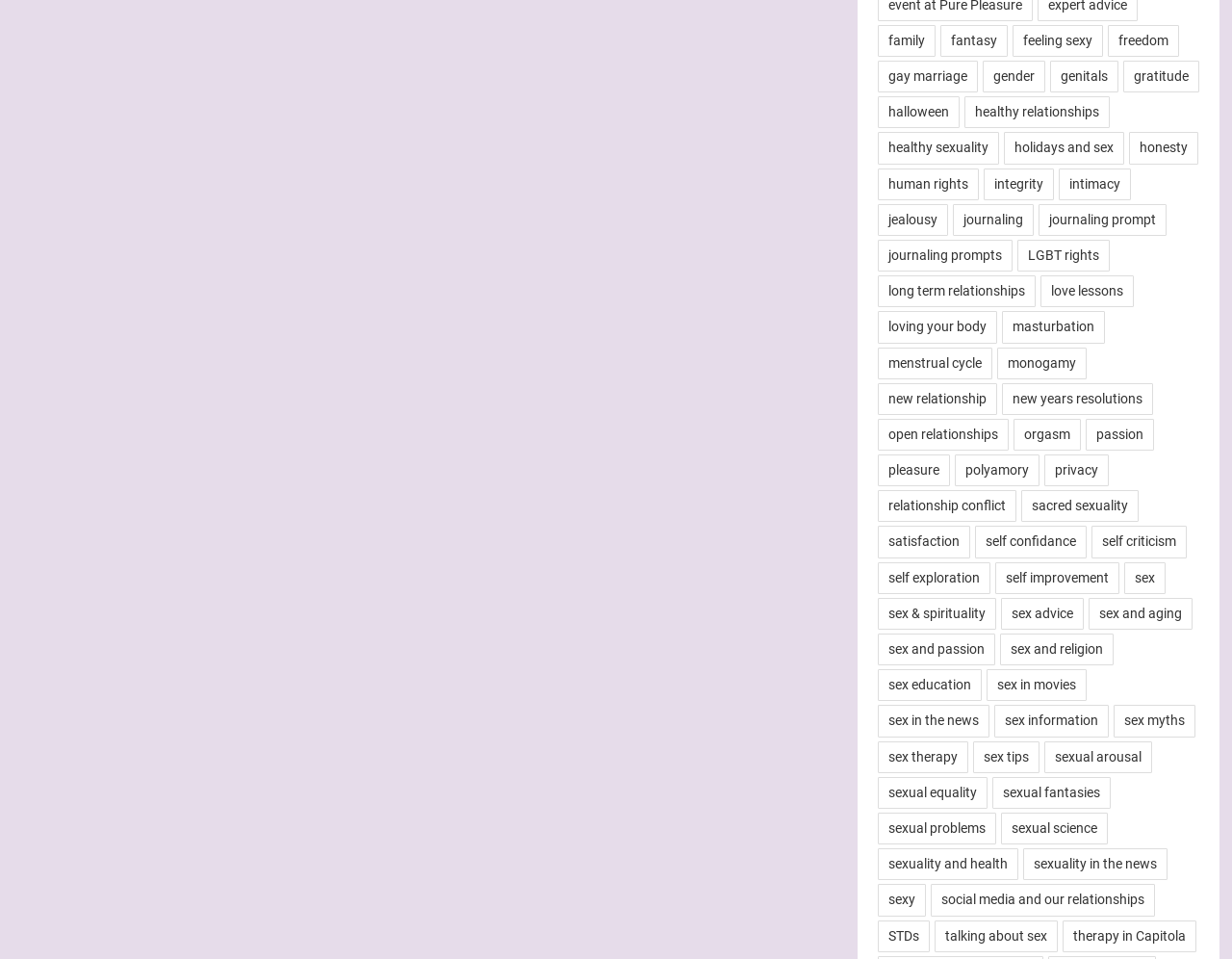Look at the image and answer the question in detail:
Are there any links about sexual health?

Upon examining the links on the webpage, I noticed that there are several links related to sexual health, including 'sexual health', 'sex therapy', and 'sexuality and health'.